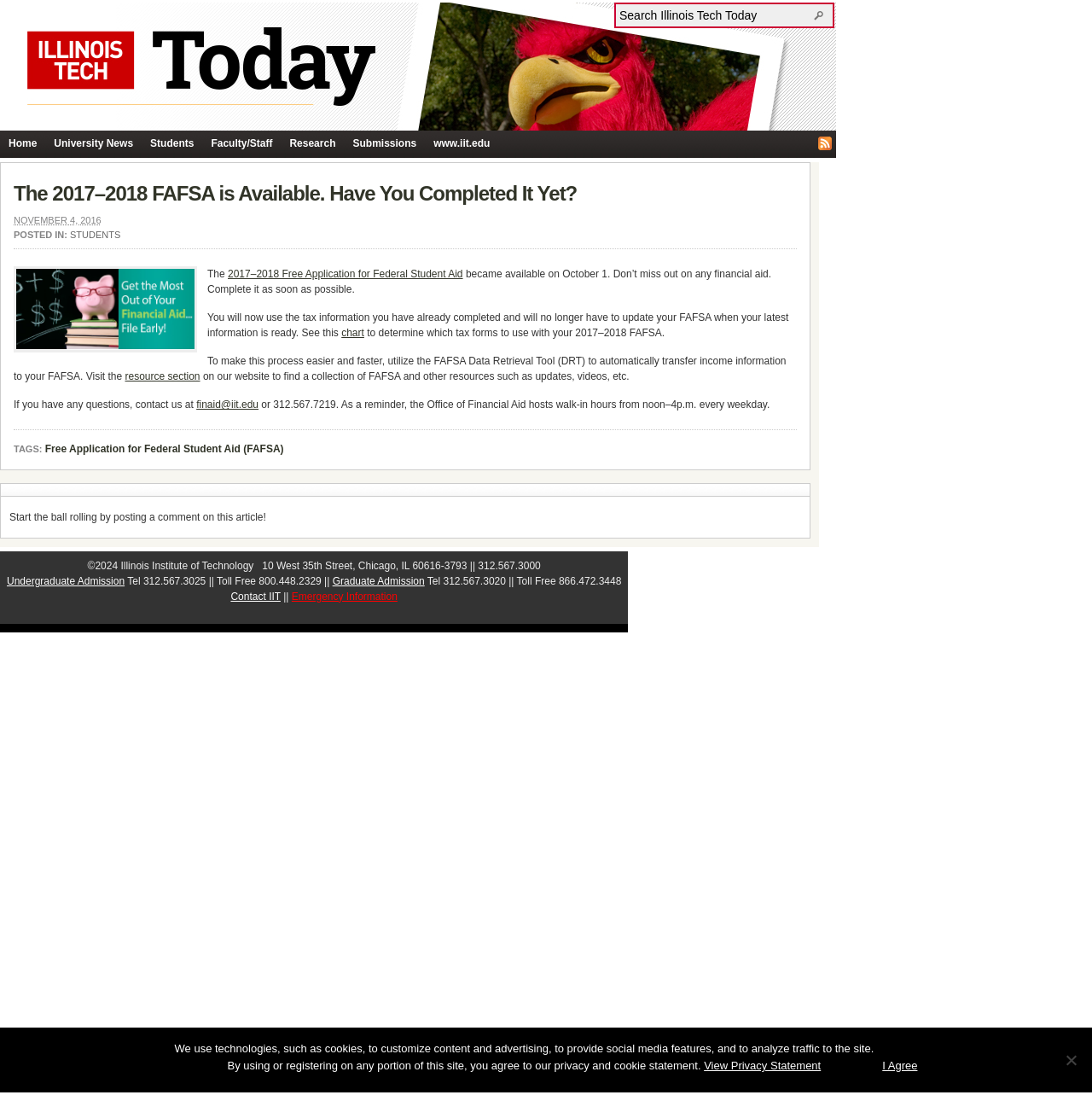Given the element description Students, predict the bounding box coordinates for the UI element in the webpage screenshot. The format should be (top-left x, top-left y, bottom-right x, bottom-right y), and the values should be between 0 and 1.

[0.13, 0.119, 0.185, 0.143]